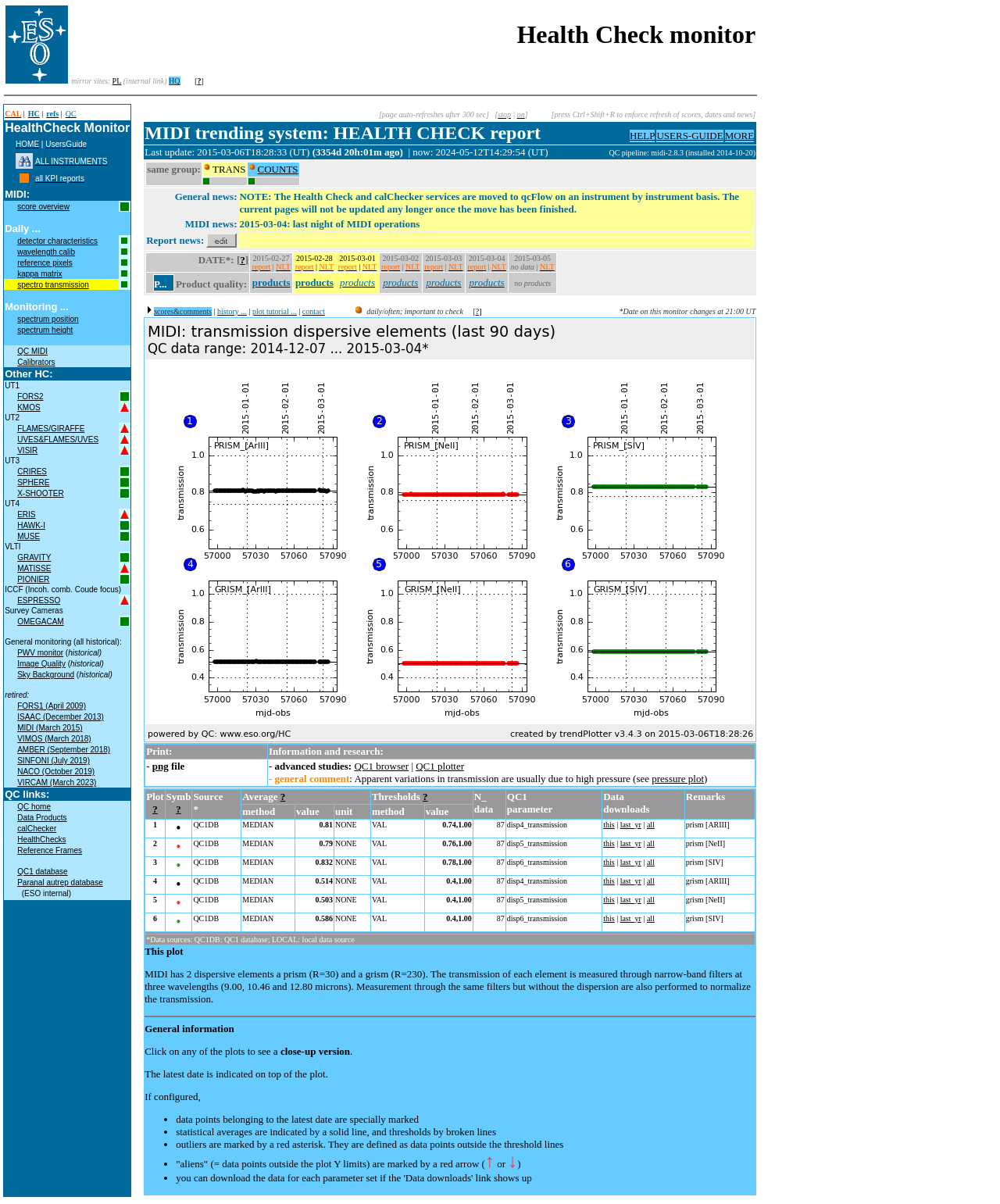What is the text of the second column header?
Please use the visual content to give a single word or phrase answer.

HealthCheck Monitor